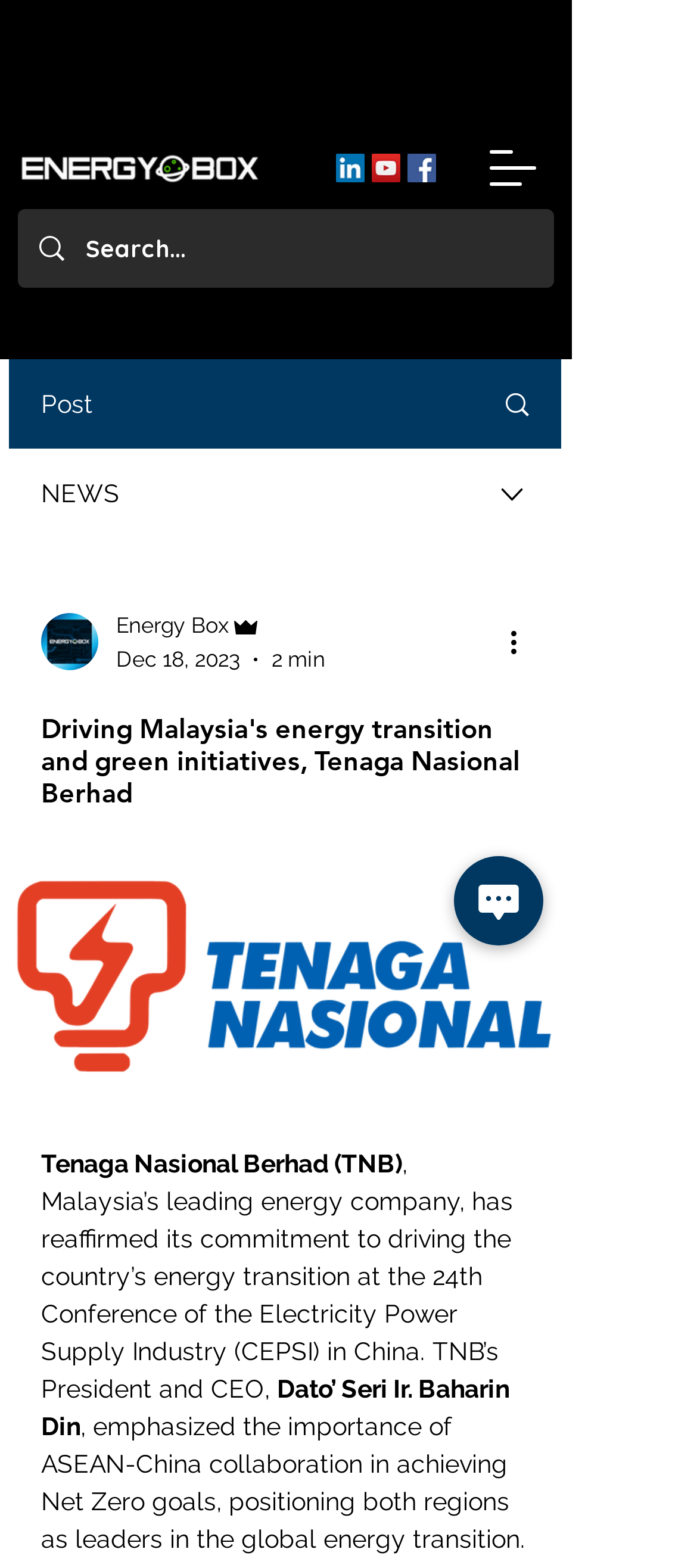Given the description: "aria-label="YouTube"", determine the bounding box coordinates of the UI element. The coordinates should be formatted as four float numbers between 0 and 1, [left, top, right, bottom].

[0.533, 0.098, 0.574, 0.116]